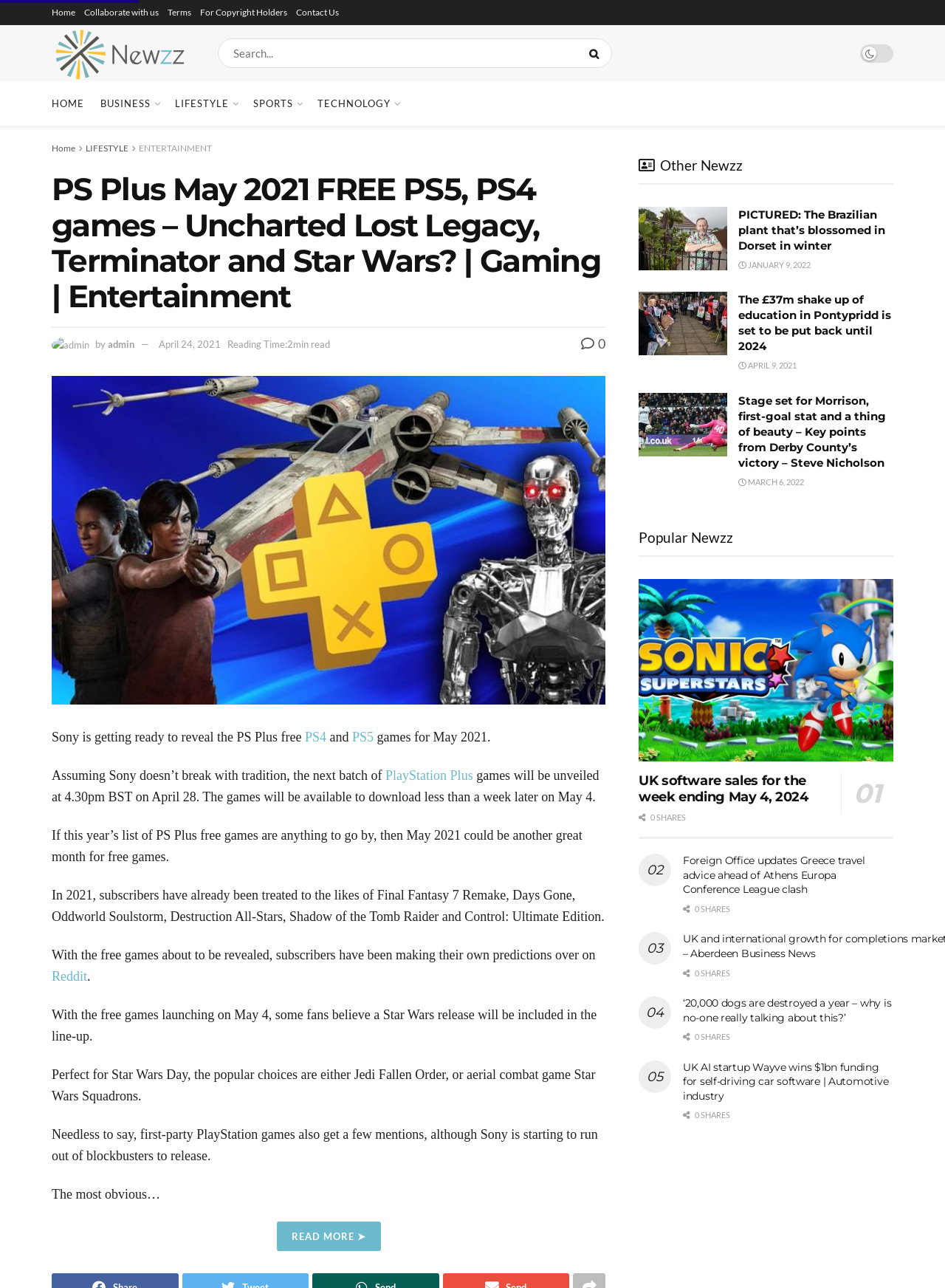Give a short answer to this question using one word or a phrase:
What is the name of the PlayStation game mentioned in the article?

Uncharted Lost Legacy